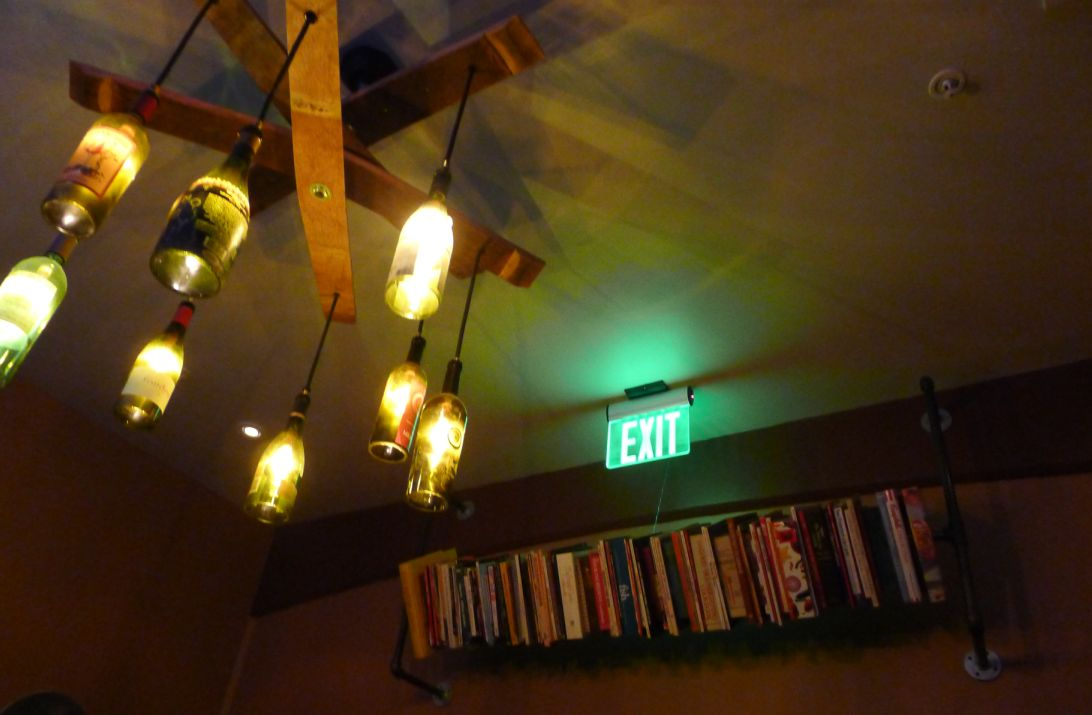Respond with a single word or phrase to the following question: What is the color of the EXIT sign?

Green